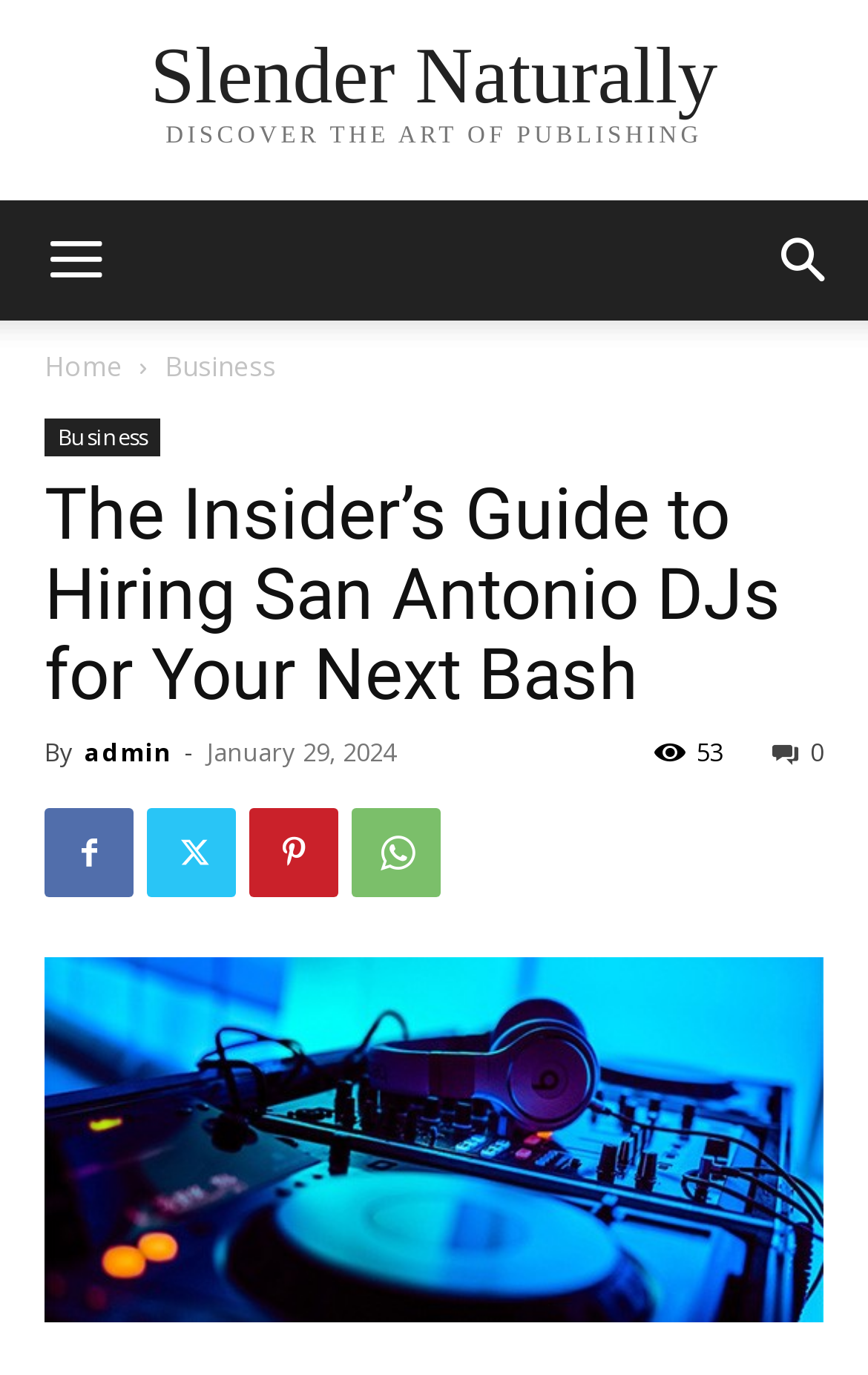Find the bounding box coordinates of the clickable area that will achieve the following instruction: "go to home page".

[0.051, 0.253, 0.141, 0.28]